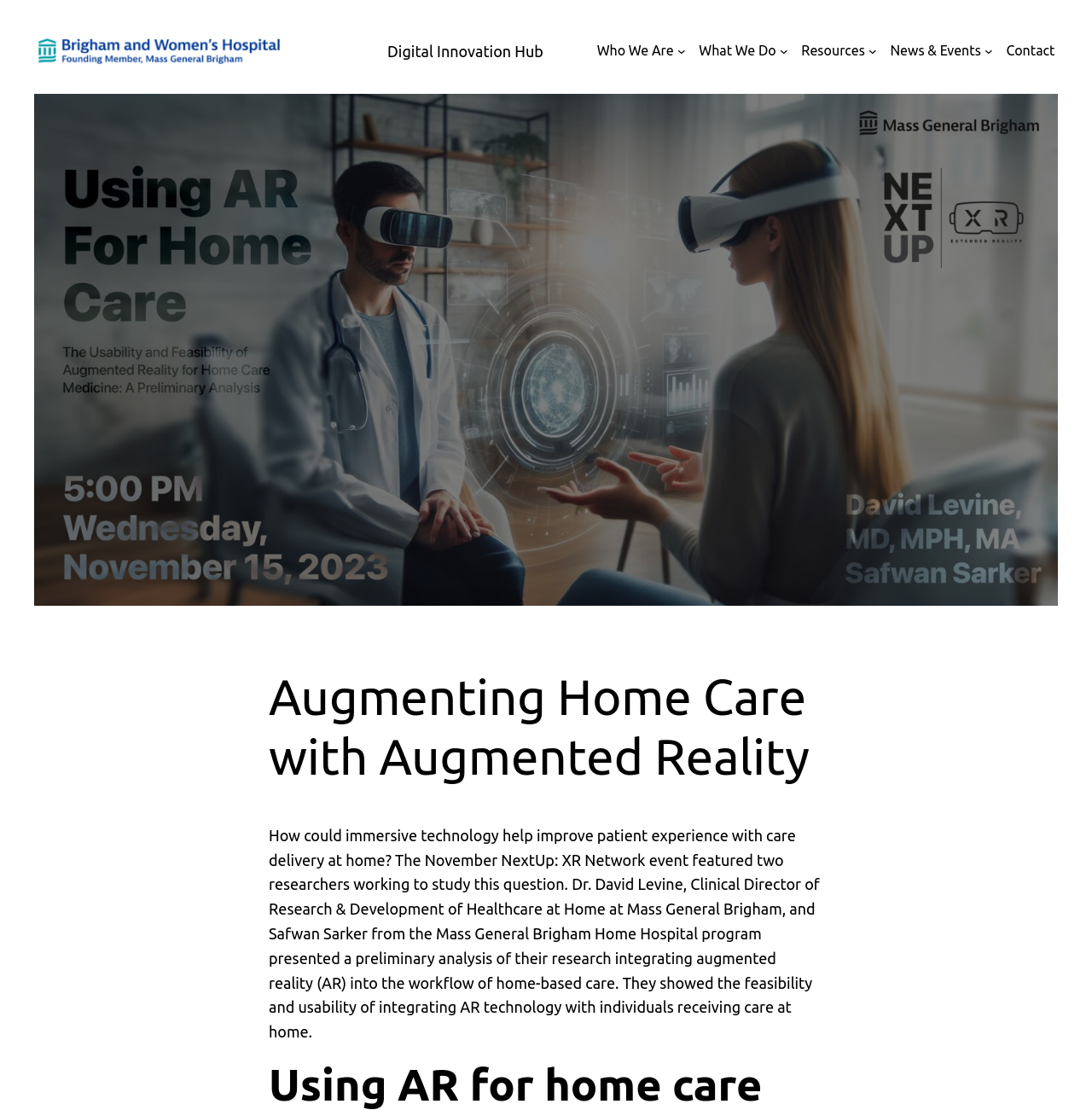What is the topic of the presented research?
Analyze the image and provide a thorough answer to the question.

I read the text under the heading 'Augmenting Home Care with Augmented Reality' and found that the research presented is about integrating augmented reality (AR) into the workflow of home-based care.